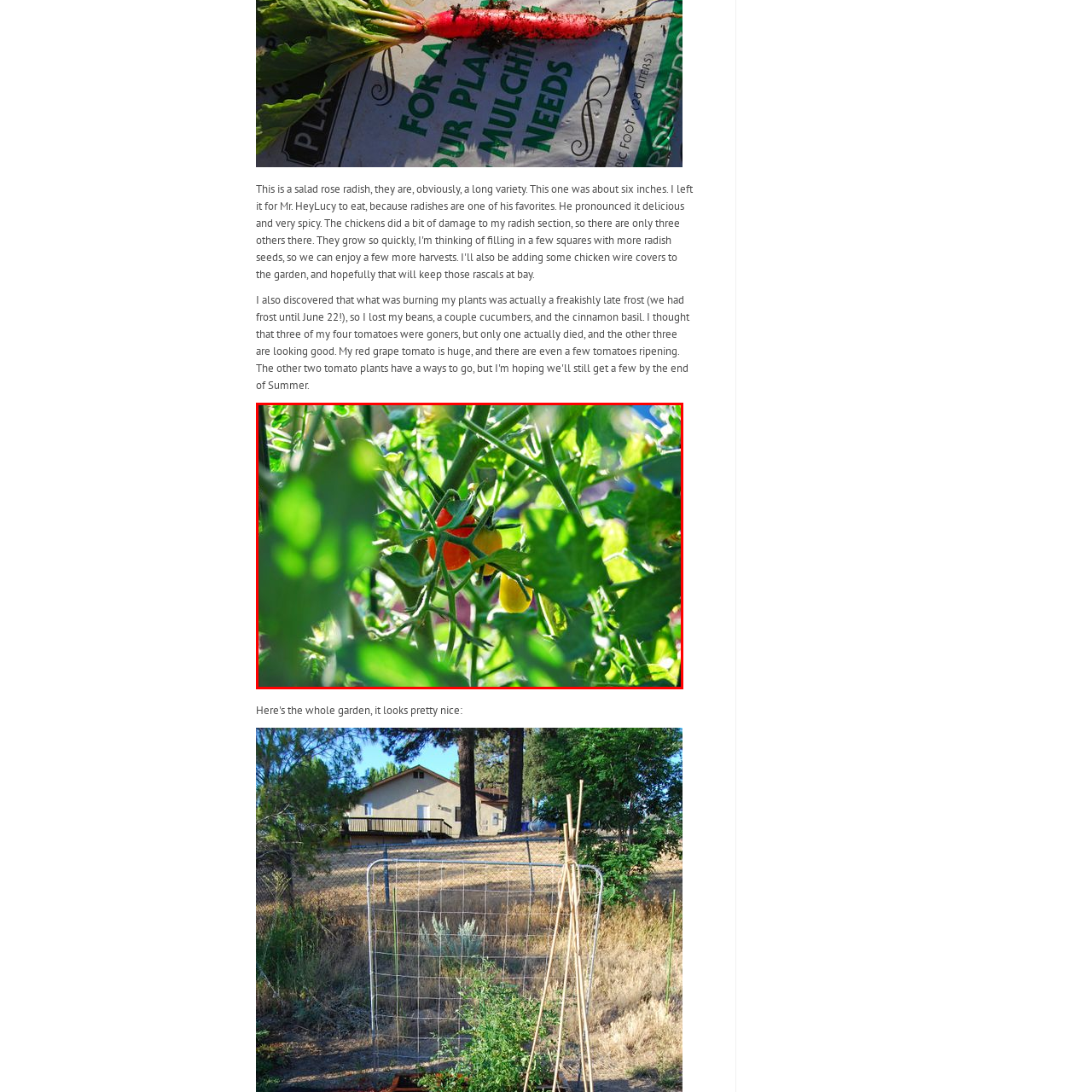What is the color of the leaves surrounding the tomatoes?
Look closely at the image highlighted by the red bounding box and give a comprehensive answer to the question.

The caption states that the surrounding leaves create a rich green backdrop, which enhances the colorful contrast of the tomatoes, implying that the leaves are a vibrant green color.